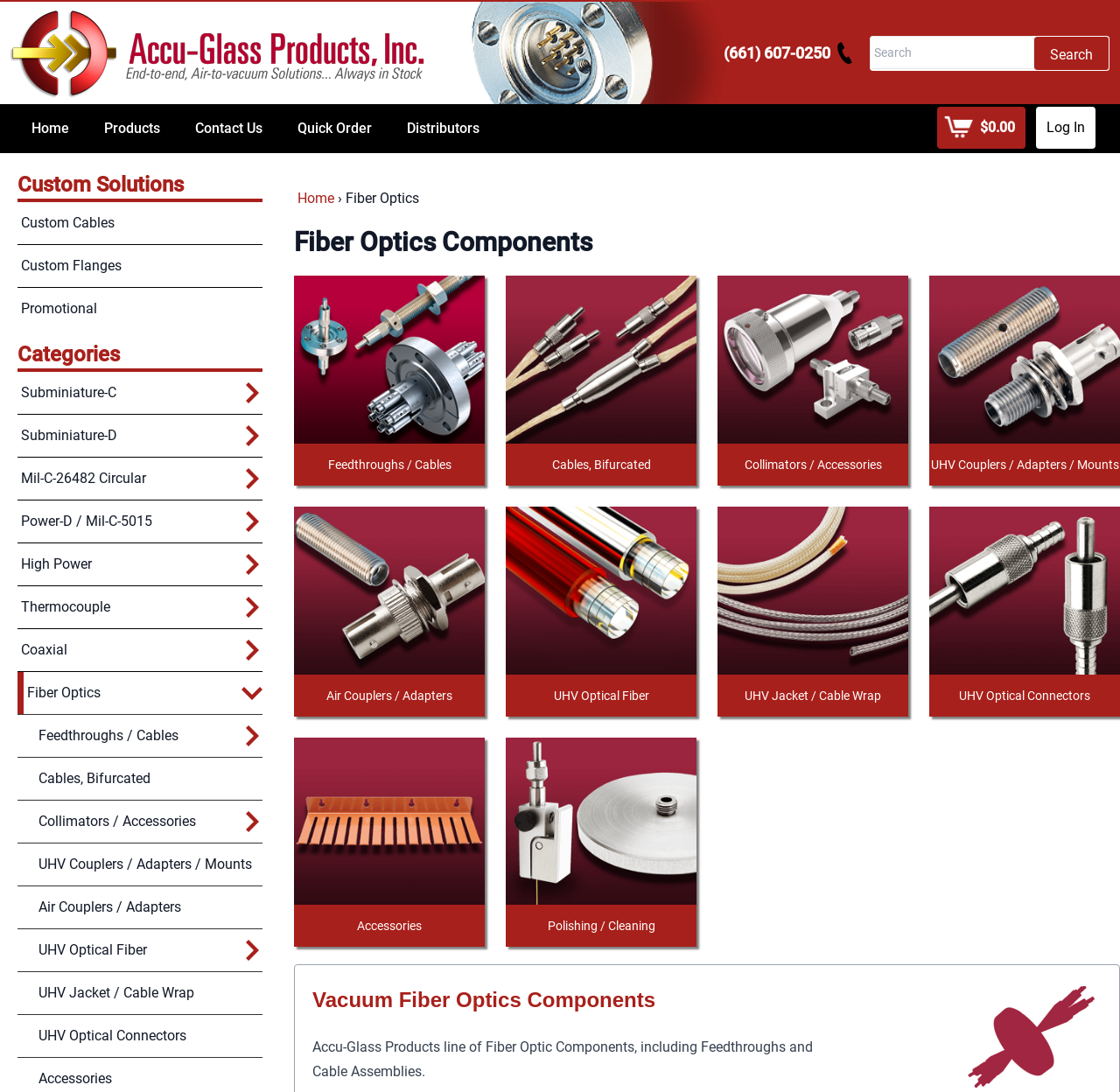Bounding box coordinates are to be given in the format (top-left x, top-left y, bottom-right x, bottom-right y). All values must be floating point numbers between 0 and 1. Provide the bounding box coordinate for the UI element described as: UHV Jacket / Cable Wrap

[0.016, 0.89, 0.173, 0.929]